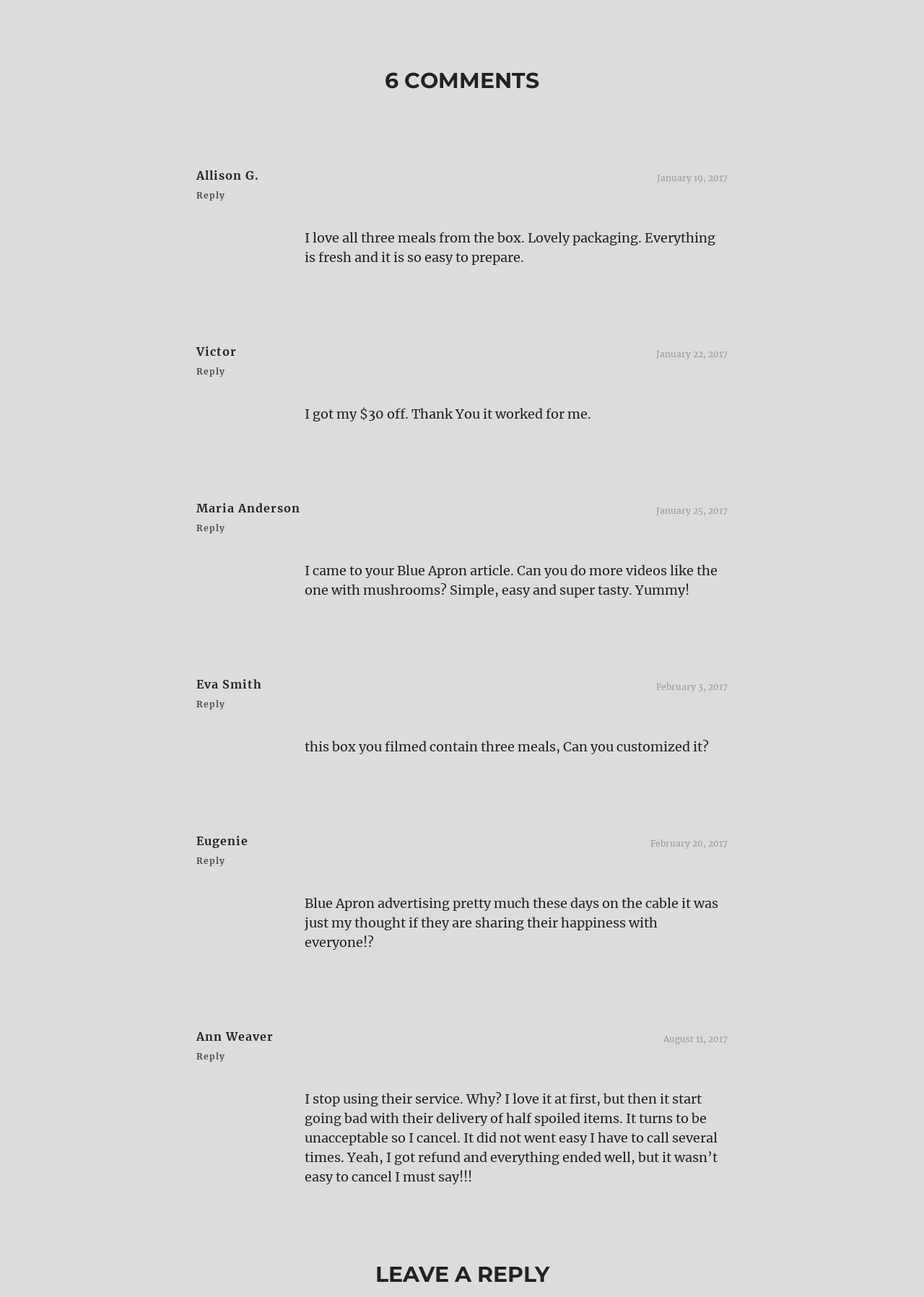Could you indicate the bounding box coordinates of the region to click in order to complete this instruction: "Buy tickets for Charlie and the Chocolate Factory".

None